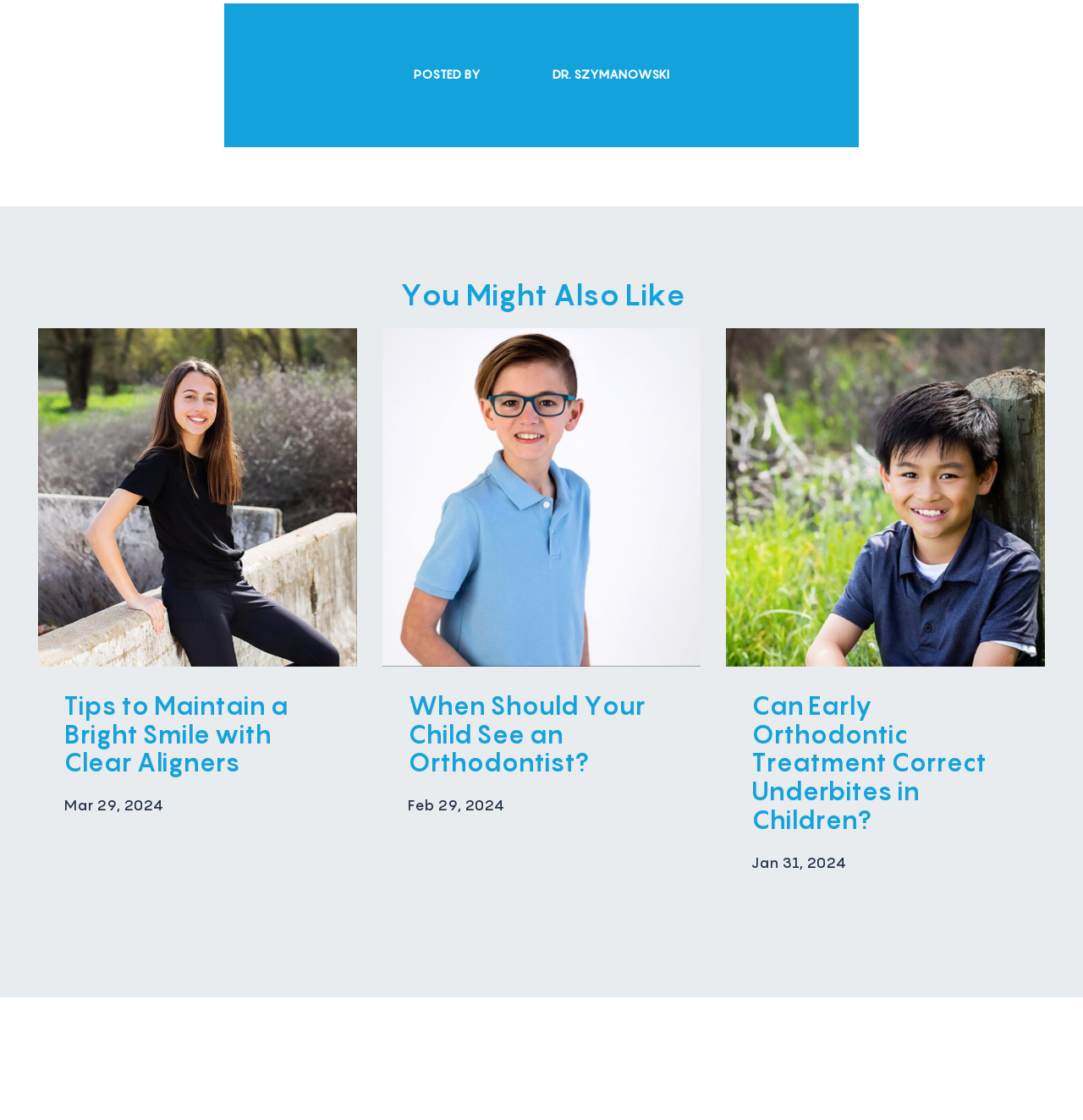Look at the image and give a detailed response to the following question: Who is the author of the posts?

The author of the posts is Dr. Szymanowski, which can be inferred from the image of Dr. Szymanowski's headshot and the text 'DR. SZYMANOWSKI' next to it.